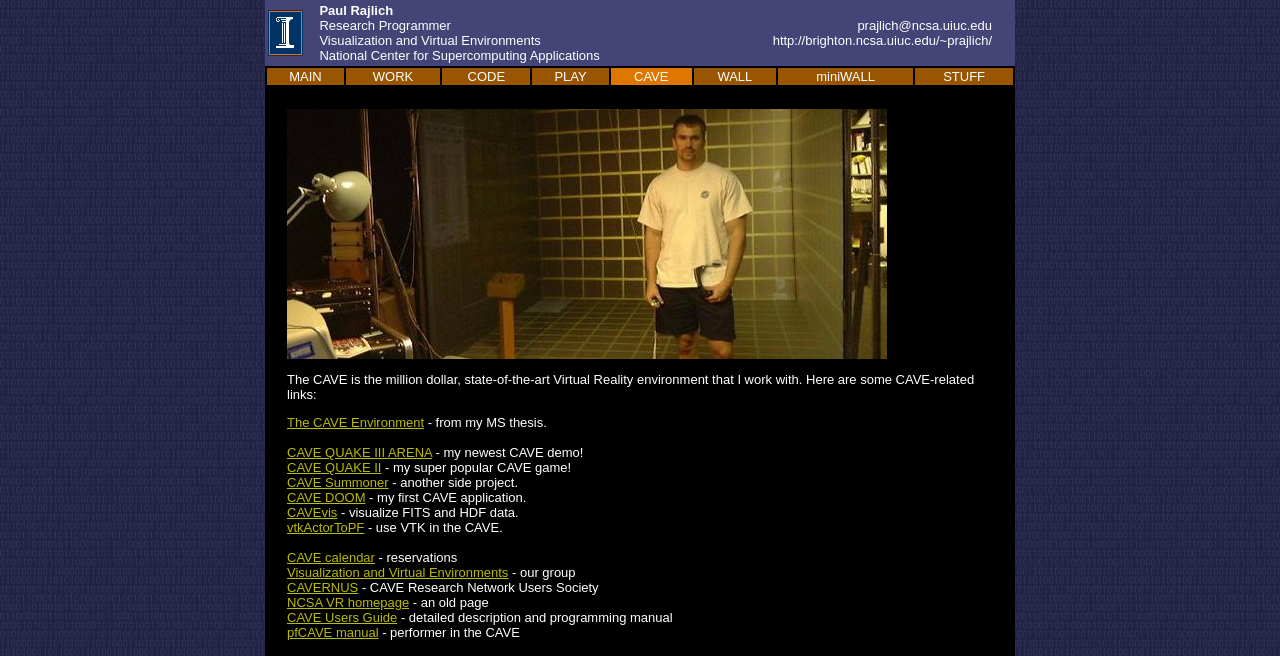Please locate the bounding box coordinates of the element's region that needs to be clicked to follow the instruction: "Explore CAVE environment". The bounding box coordinates should be provided as four float numbers between 0 and 1, i.e., [left, top, right, bottom].

[0.224, 0.529, 0.693, 0.552]